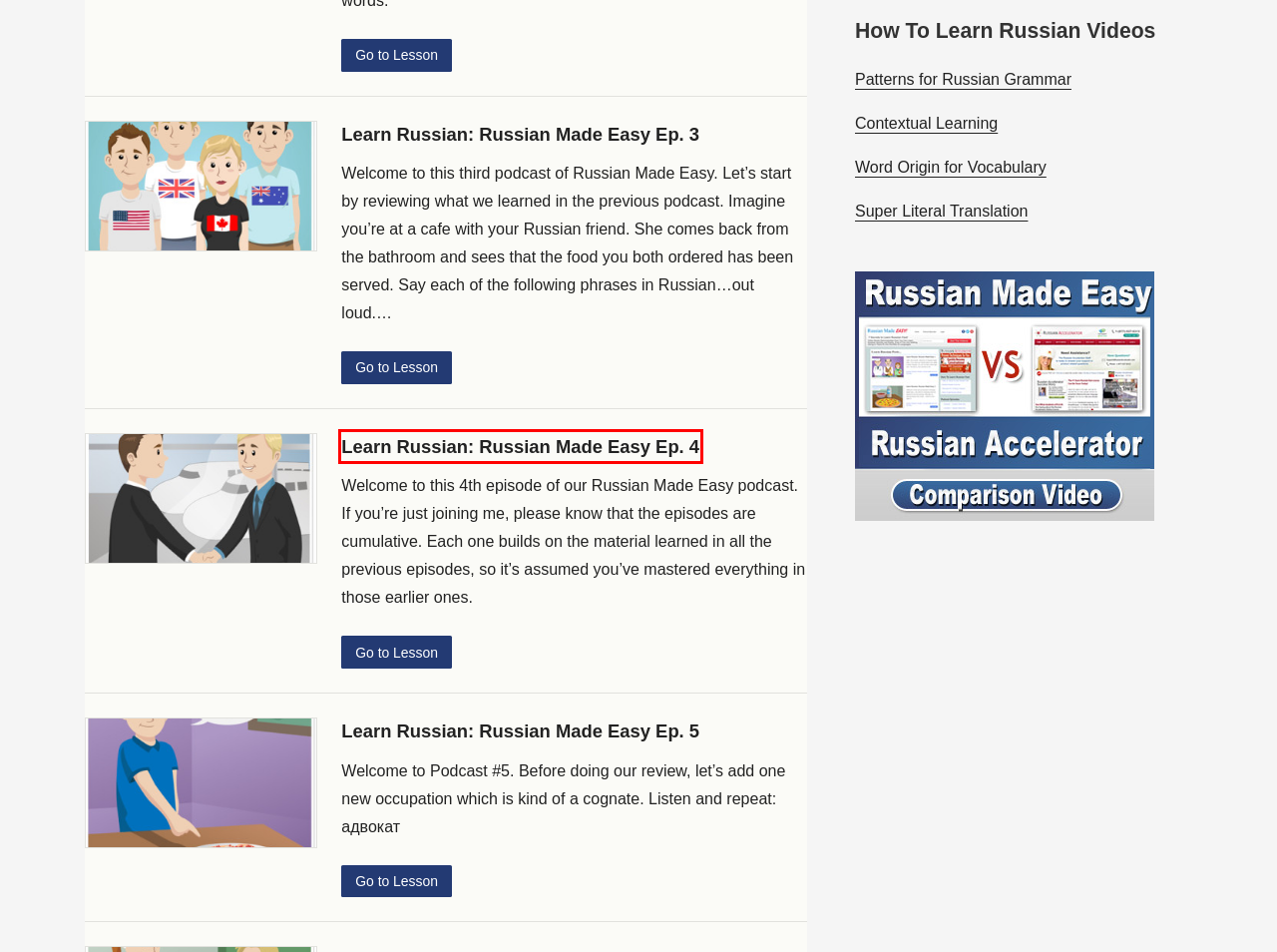You have a screenshot of a webpage with a red bounding box highlighting a UI element. Your task is to select the best webpage description that corresponds to the new webpage after clicking the element. Here are the descriptions:
A. Start Thinking in Russian With SLT – Learn Russian with Russian Made Easy Podcast
B. Learn Russian: Russian Made Easy Ep. 5 – Learn Russian with Russian Made Easy Podcast
C. Terms and Conditions – Learn Russian with Russian Made Easy Podcast
D. The Secret To Learning Russian Fast – Learn Russian with Russian Made Easy Podcast
E. Learn Russian: Russian Made Easy EP. 2 – Learn Russian with Russian Made Easy Podcast
F. Learn Russian: Russian Made Easy Ep. 3 – Learn Russian with Russian Made Easy Podcast
G. Learn Russian: Russian Made Easy Ep. 4 – Learn Russian with Russian Made Easy Podcast
H. Russian Grammar Made Easy Through Patterns – Learn Russian with Russian Made Easy Podcast

G